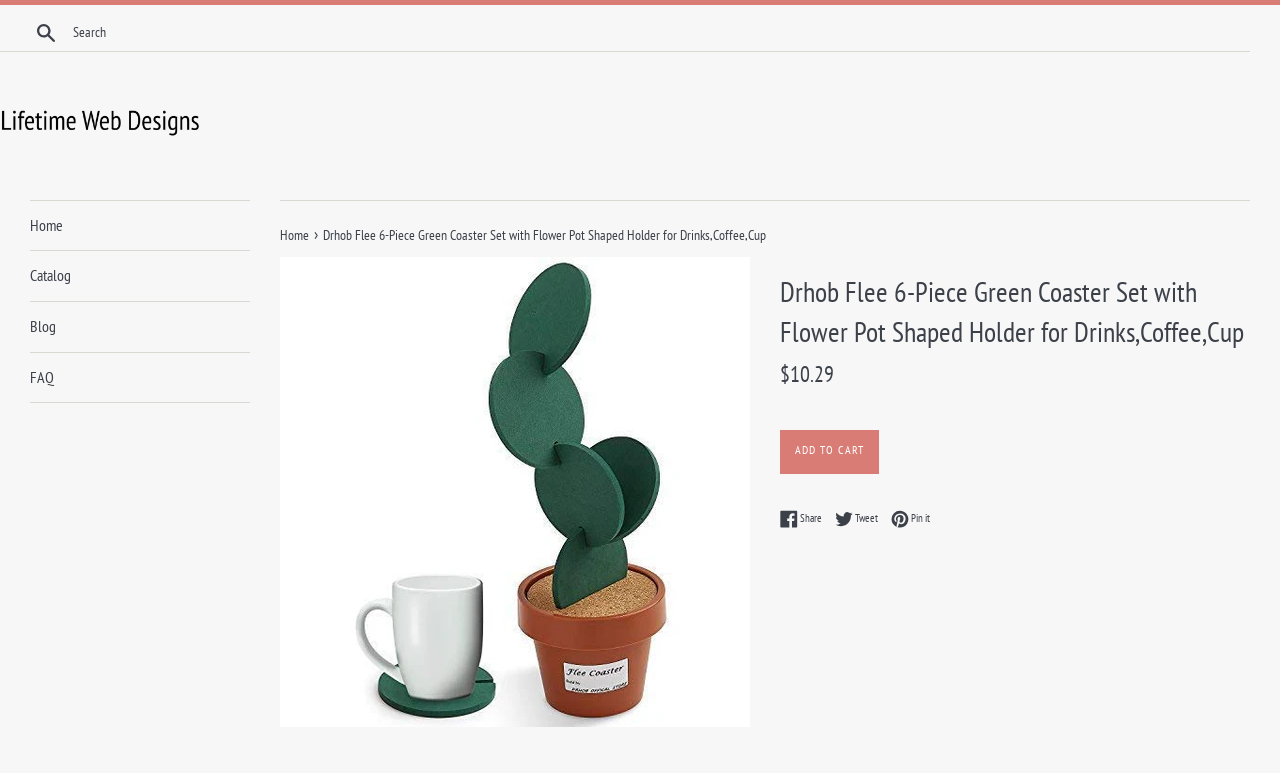Please identify the bounding box coordinates of the element that needs to be clicked to execute the following command: "Click on the Lifetime Web Designs link". Provide the bounding box using four float numbers between 0 and 1, formatted as [left, top, right, bottom].

[0.0, 0.118, 0.156, 0.198]